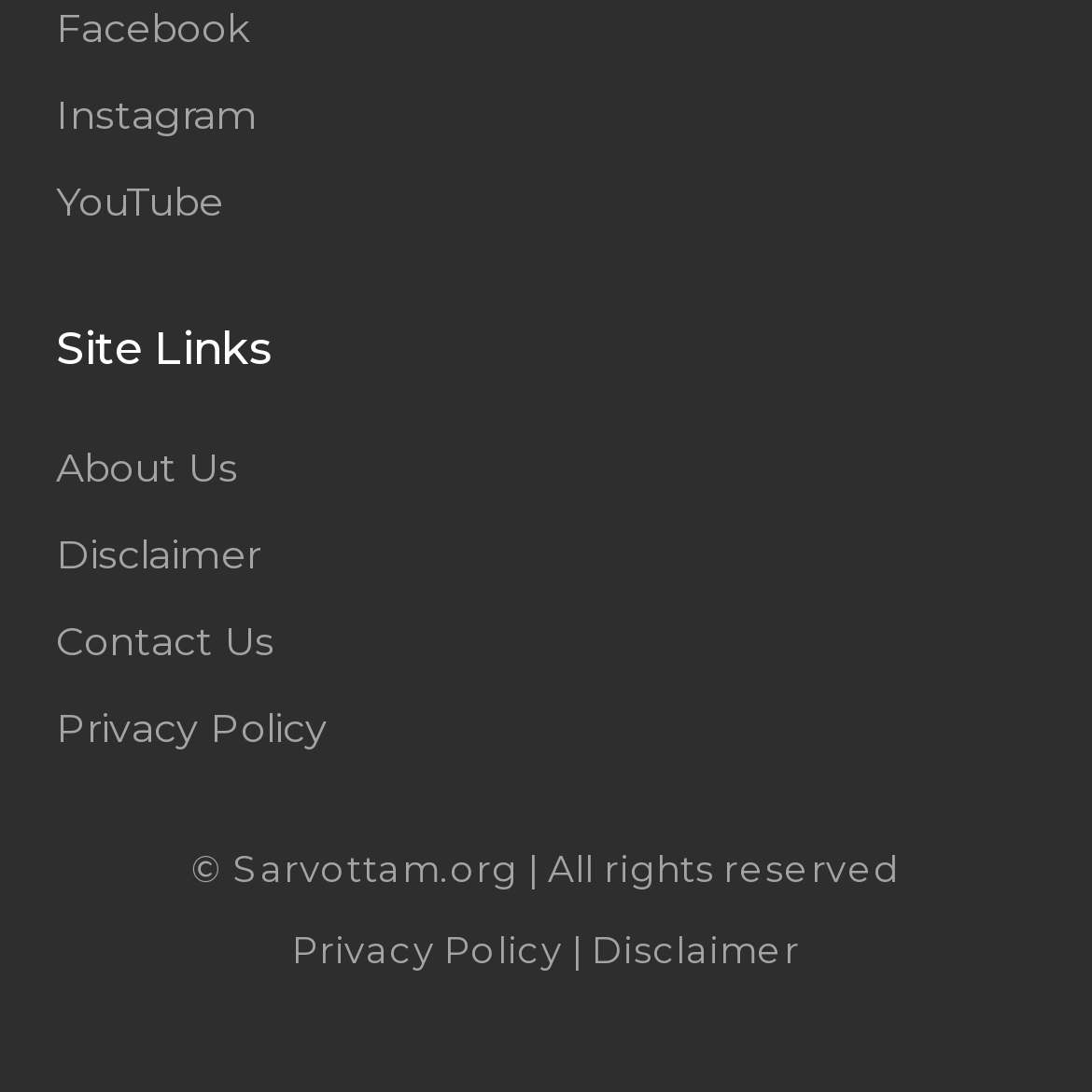What is the last link in the Site Links section?
Offer a detailed and full explanation in response to the question.

I looked at the Site Links section and found that the last link is 'Privacy Policy', which is located at the bottom of the section.